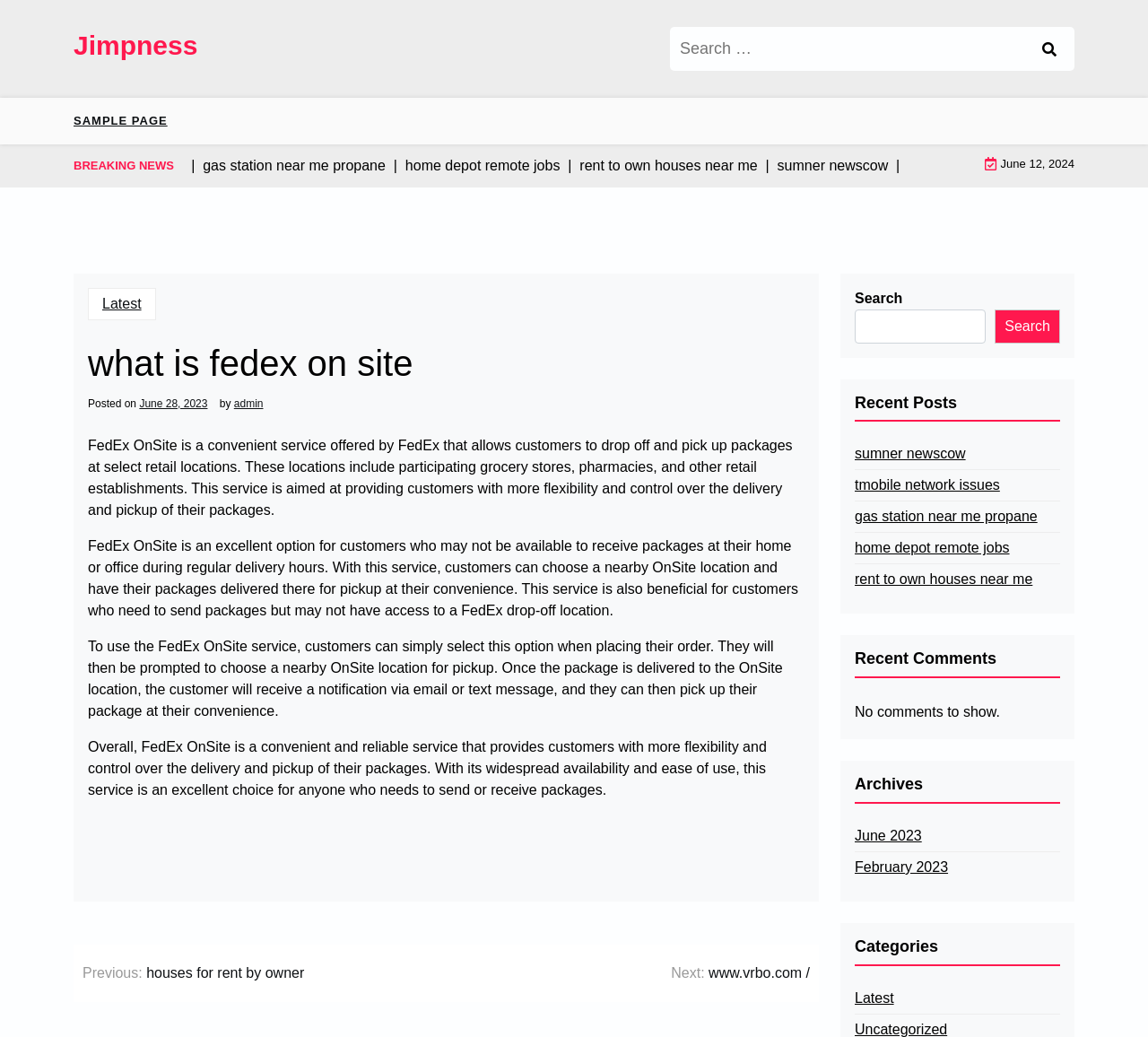Determine the bounding box coordinates of the section to be clicked to follow the instruction: "Check recent posts". The coordinates should be given as four float numbers between 0 and 1, formatted as [left, top, right, bottom].

[0.745, 0.379, 0.923, 0.407]